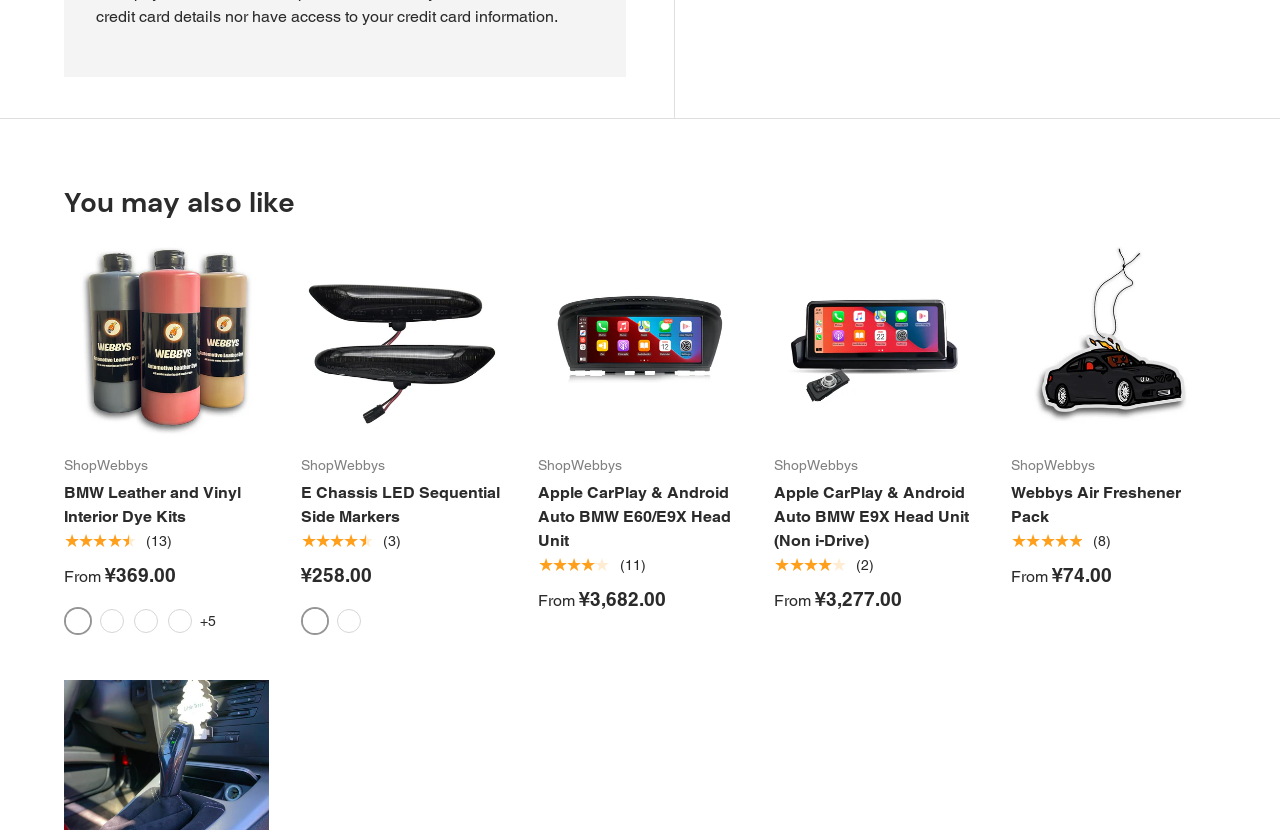Pinpoint the bounding box coordinates of the element you need to click to execute the following instruction: "View the product with 5.0 out of 5.0 stars". The bounding box should be represented by four float numbers between 0 and 1, in the format [left, top, right, bottom].

[0.79, 0.641, 0.845, 0.663]